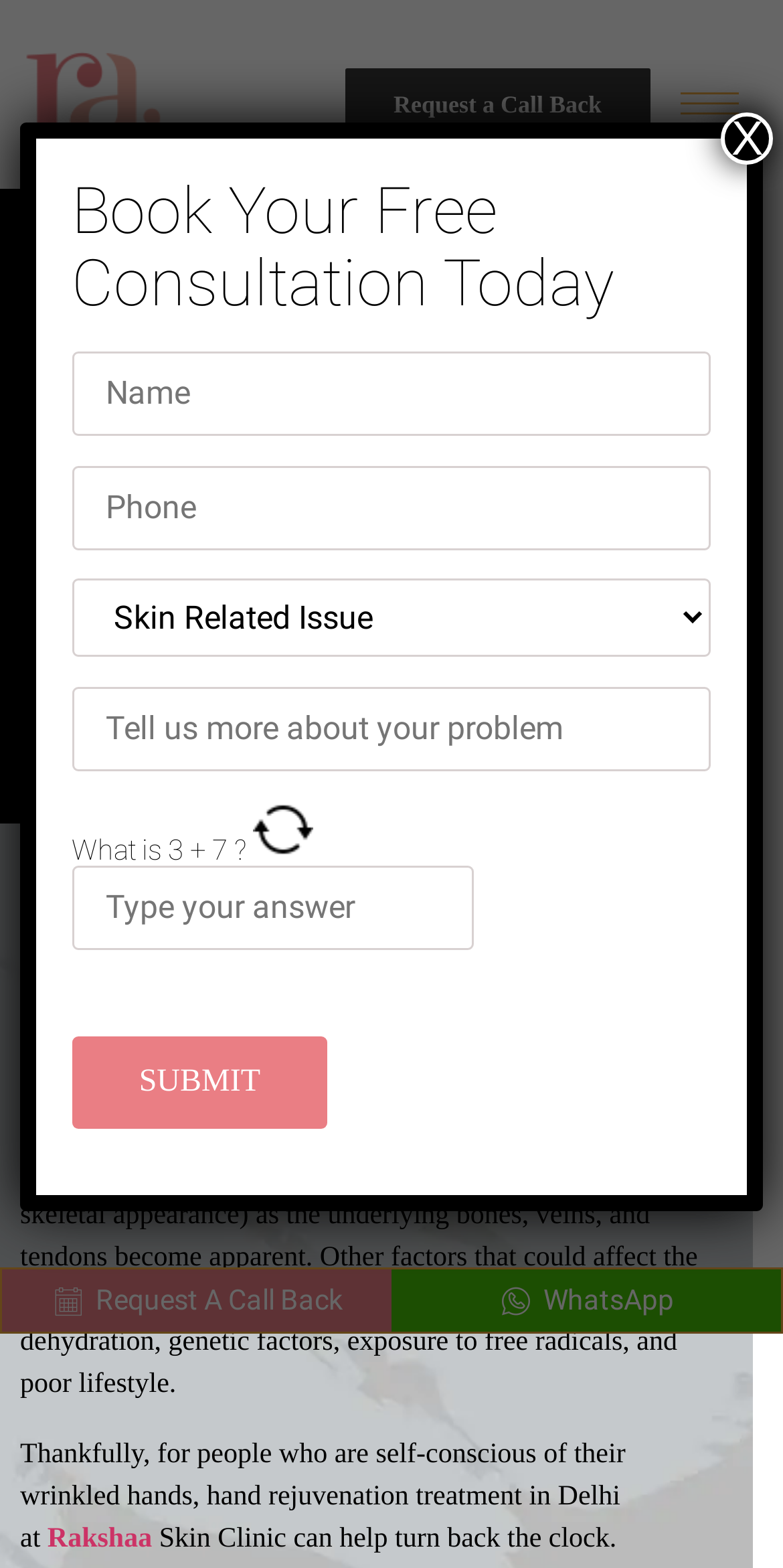Provide the bounding box coordinates for the area that should be clicked to complete the instruction: "Call the university".

None